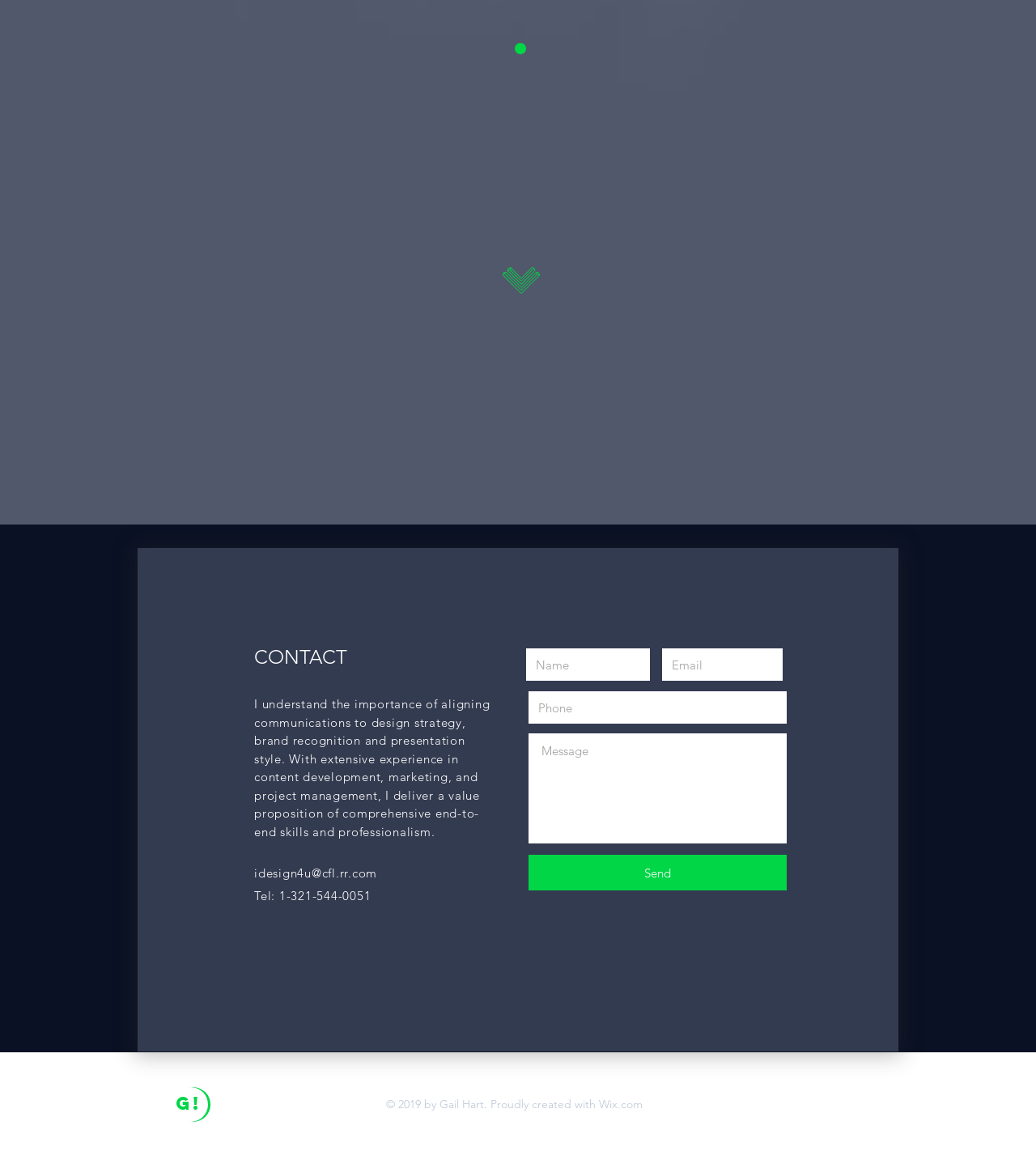Look at the image and write a detailed answer to the question: 
What is the purpose of the textboxes on the webpage?

Based on the webpage, I can see that there are textboxes for Name, Email, Phone, and a message, along with a Send button, which suggests that the purpose of these textboxes is to send a message to the person.